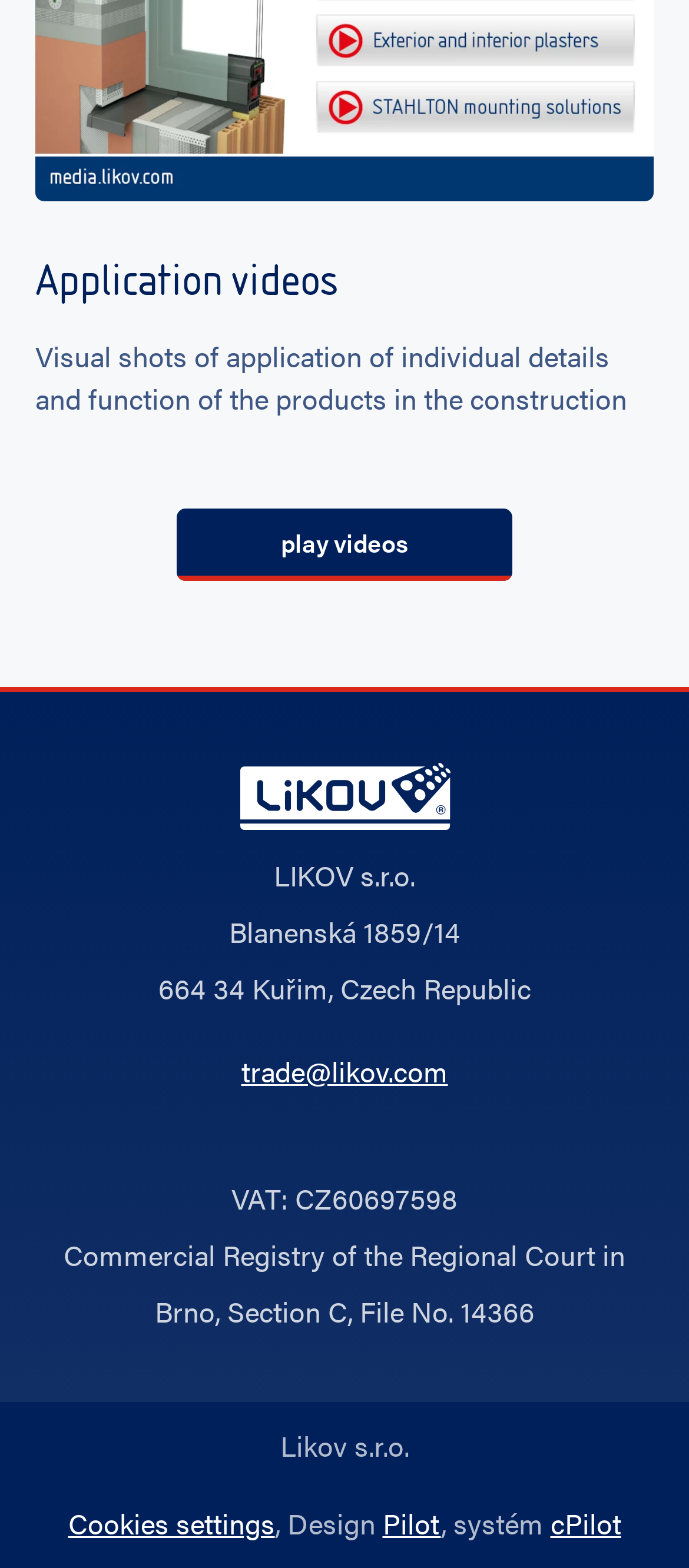Extract the bounding box coordinates of the UI element described by: "trade@likov.com". The coordinates should include four float numbers ranging from 0 to 1, e.g., [left, top, right, bottom].

[0.35, 0.67, 0.65, 0.696]